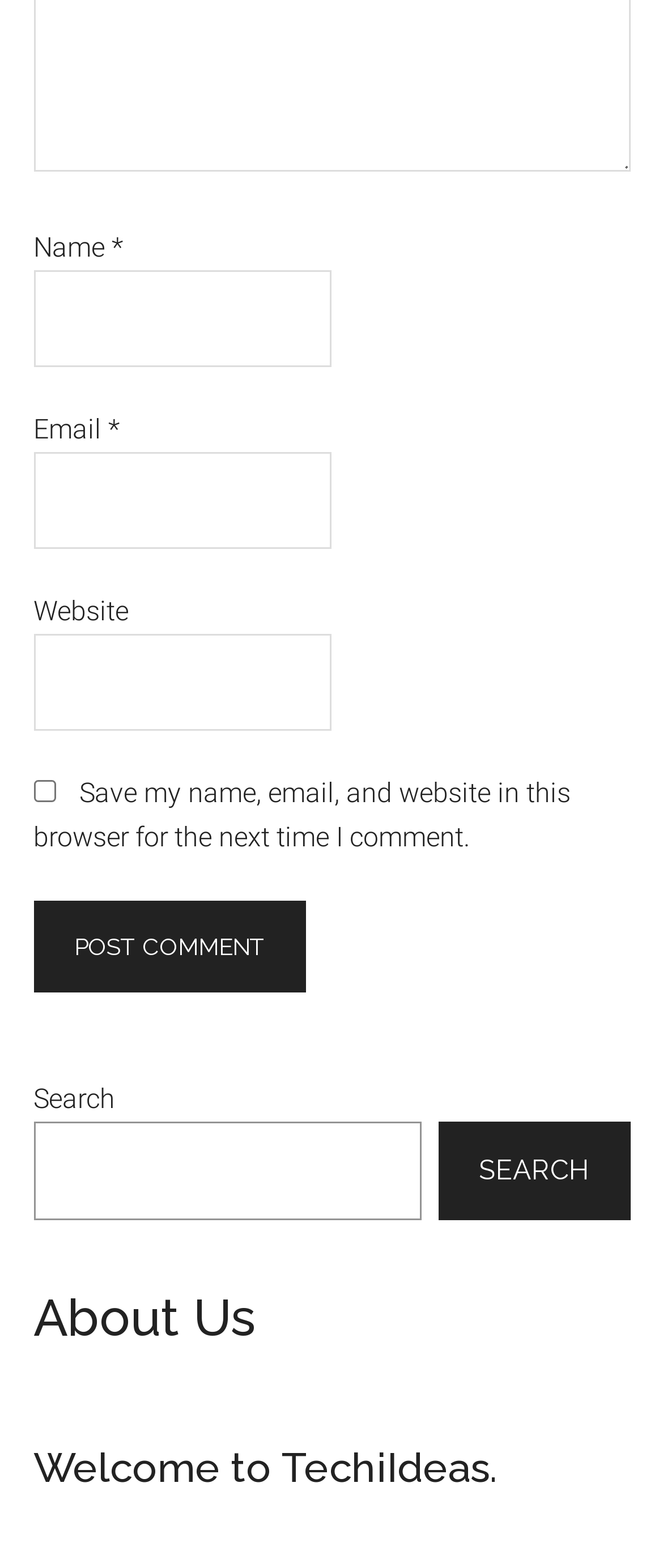What is the title of the section below the search bar?
Provide a detailed and extensive answer to the question.

The section below the search bar has a heading element with the text 'About Us', which suggests that it is a section about the website or its authors.